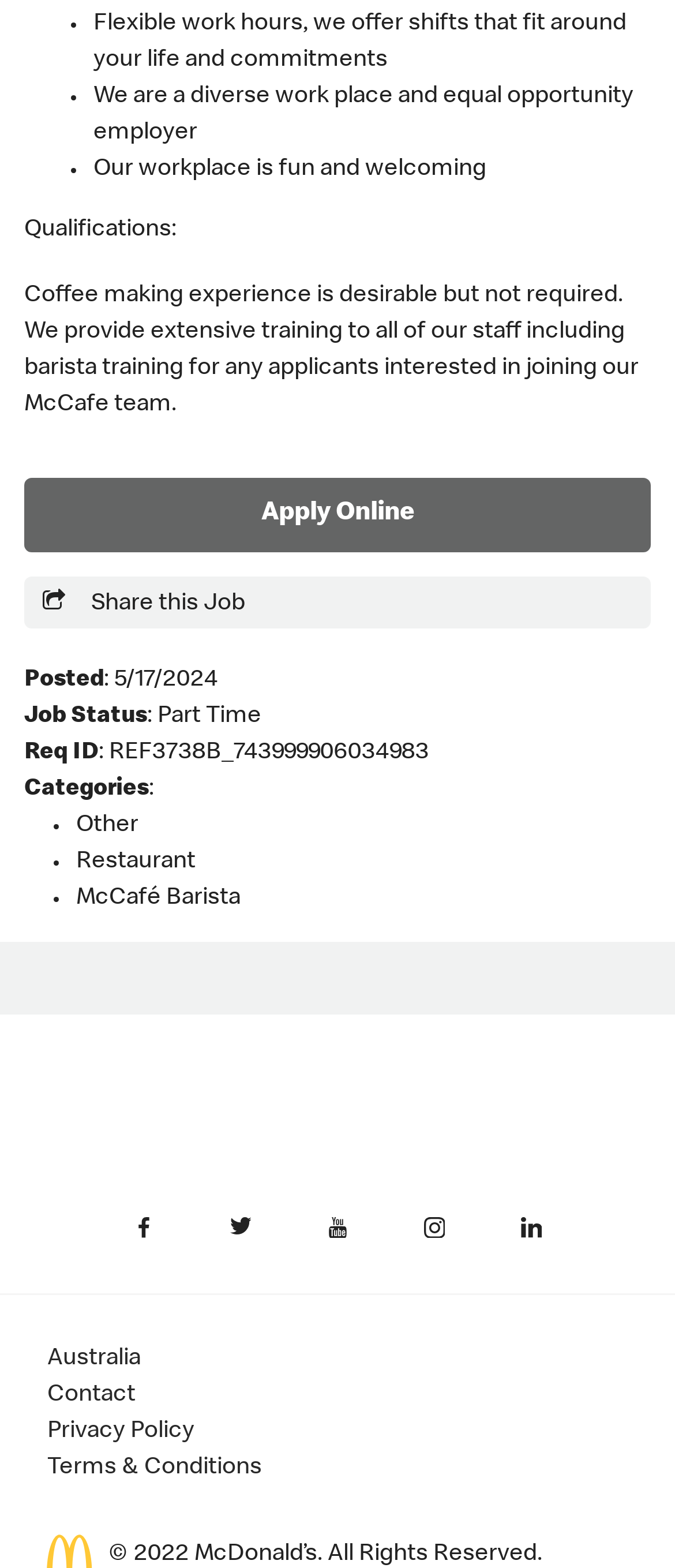Identify and provide the bounding box coordinates of the UI element described: "aria-label="twitter"". The coordinates should be formatted as [left, top, right, bottom], with each number being a float between 0 and 1.

[0.733, 0.759, 0.841, 0.806]